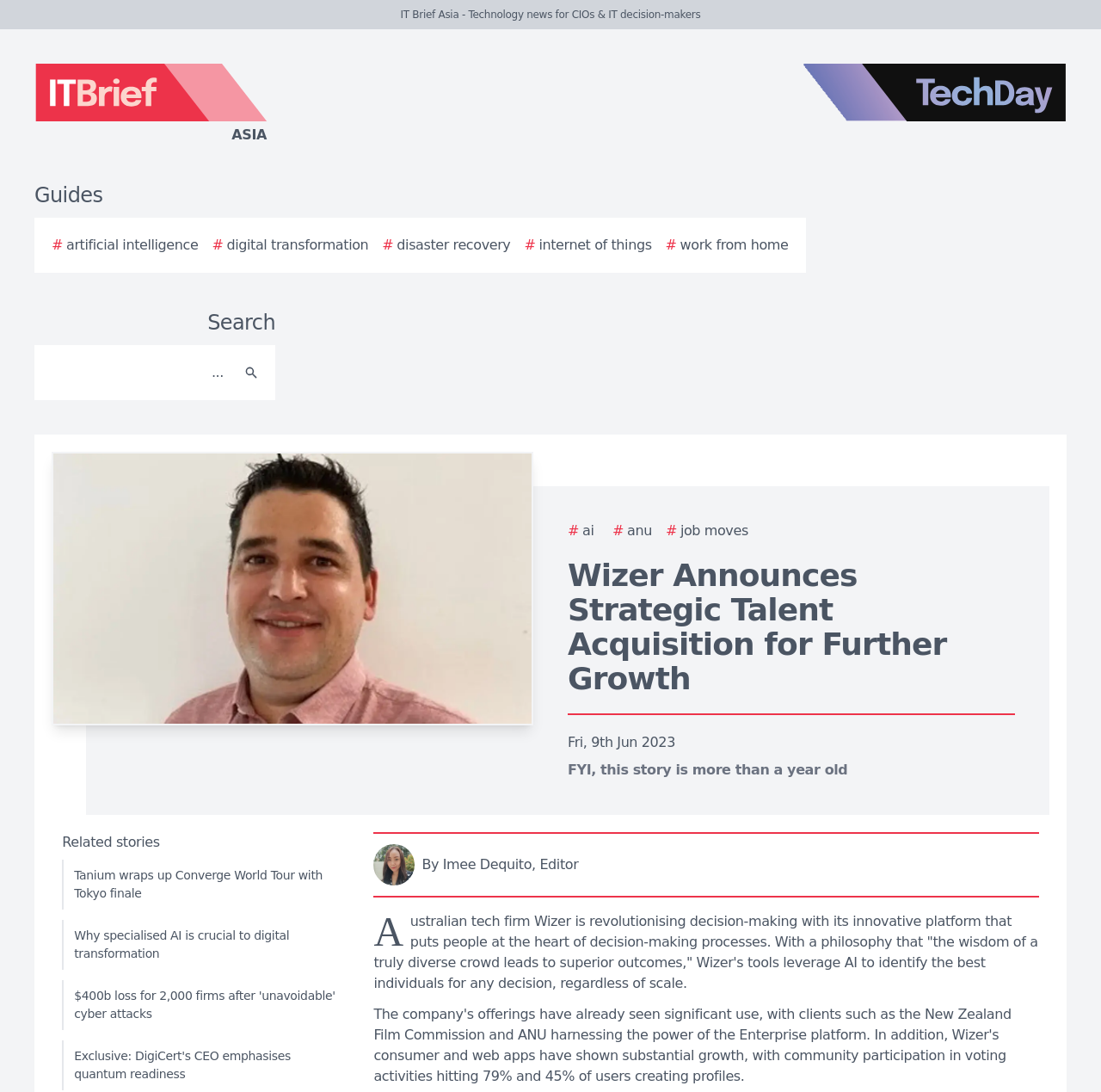Generate a thorough explanation of the webpage's elements.

The webpage appears to be a news article from IT Brief Asia, with a prominent logo at the top left corner and a secondary logo from TechDay at the top right corner. Below the logos, there is a navigation menu with links to guides and various technology-related topics, such as artificial intelligence, digital transformation, and disaster recovery.

On the top right side, there is a search bar with a search button and a magnifying glass icon. Below the search bar, there is a featured story with an image and a heading that reads "Wizer Announces Strategic Talent Acquisition for Further Growth". The story is dated Fri, 9th Jun 2023, and there is a note indicating that the story is more than a year old.

The main content of the story is a lengthy paragraph that describes Wizer's innovative platform, which uses AI to harness the power of diverse human decision-making. The platform is designed to identify the best individuals for any decision, regardless of scale.

At the bottom of the page, there is a section titled "Related stories" with four links to other news articles, including "Tanium wraps up Converge World Tour with Tokyo finale", "Why specialised AI is crucial to digital transformation", "$400b loss for 2,000 firms after 'unavoidable' cyber attacks", and "Exclusive: DigiCert's CEO emphasises quantum readiness".